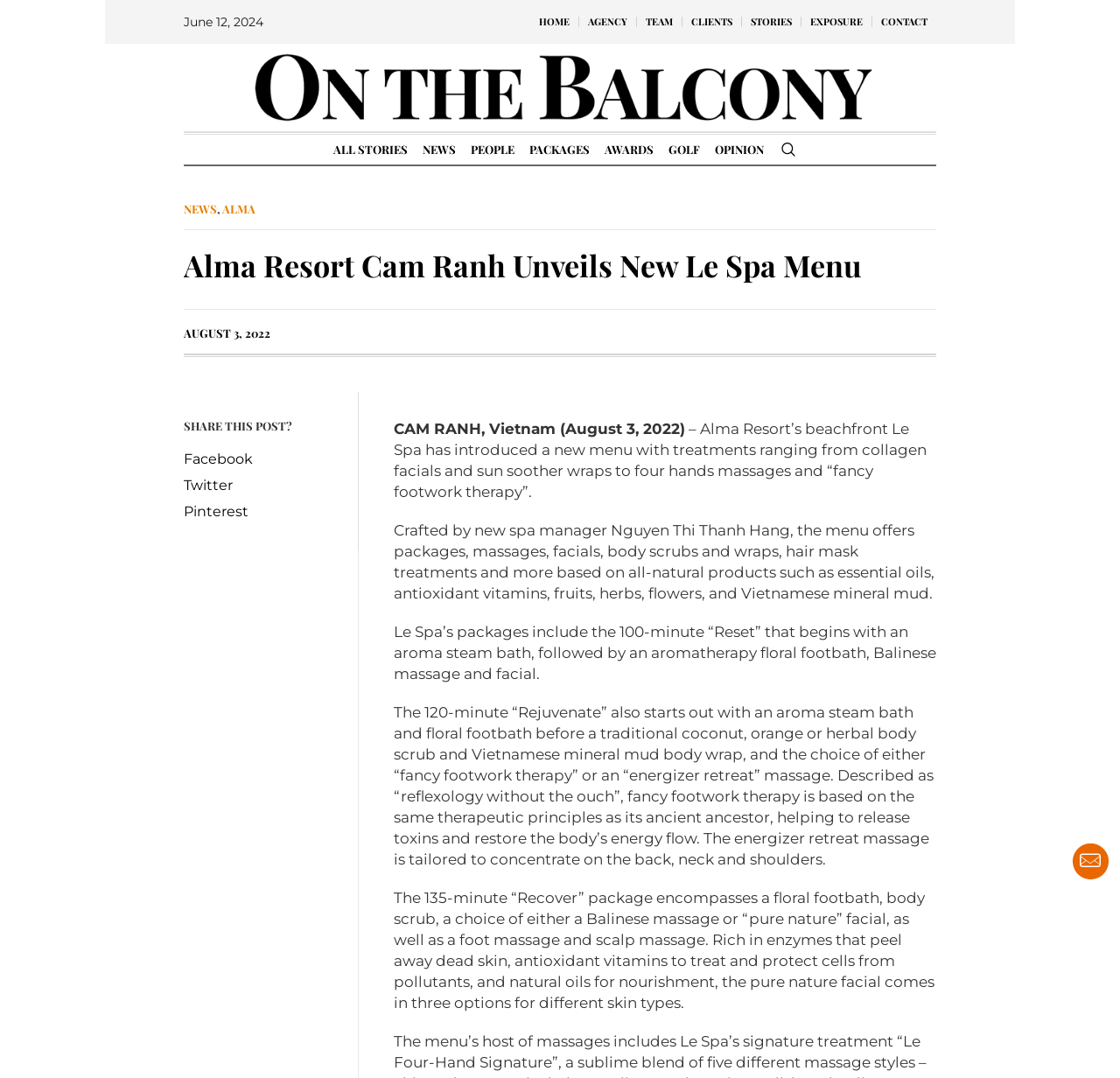Determine the bounding box coordinates of the target area to click to execute the following instruction: "Read NEWS."

[0.371, 0.125, 0.413, 0.153]